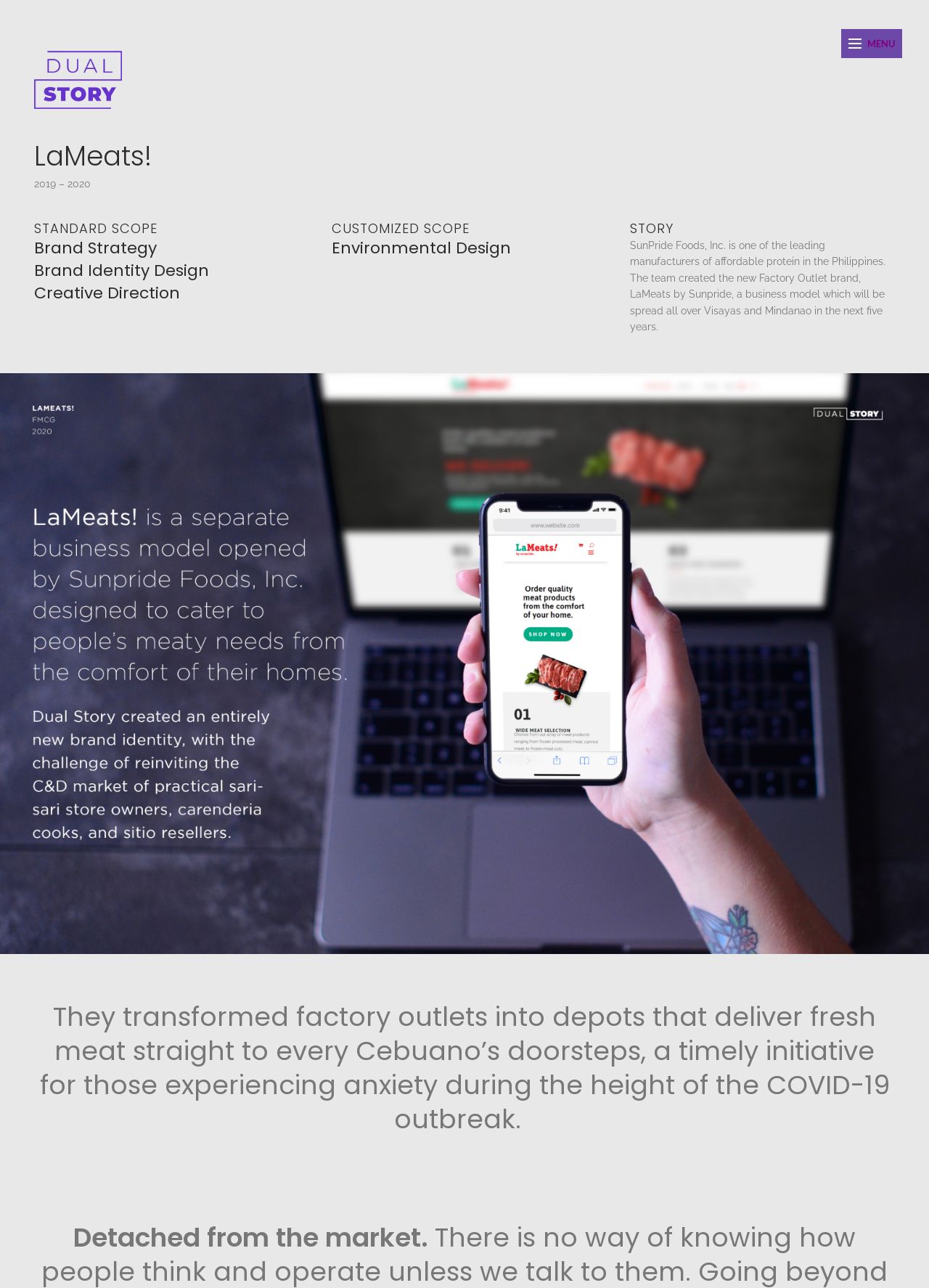Provide a brief response to the question using a single word or phrase: 
What is the scope of the brand strategy?

Standard and Customized